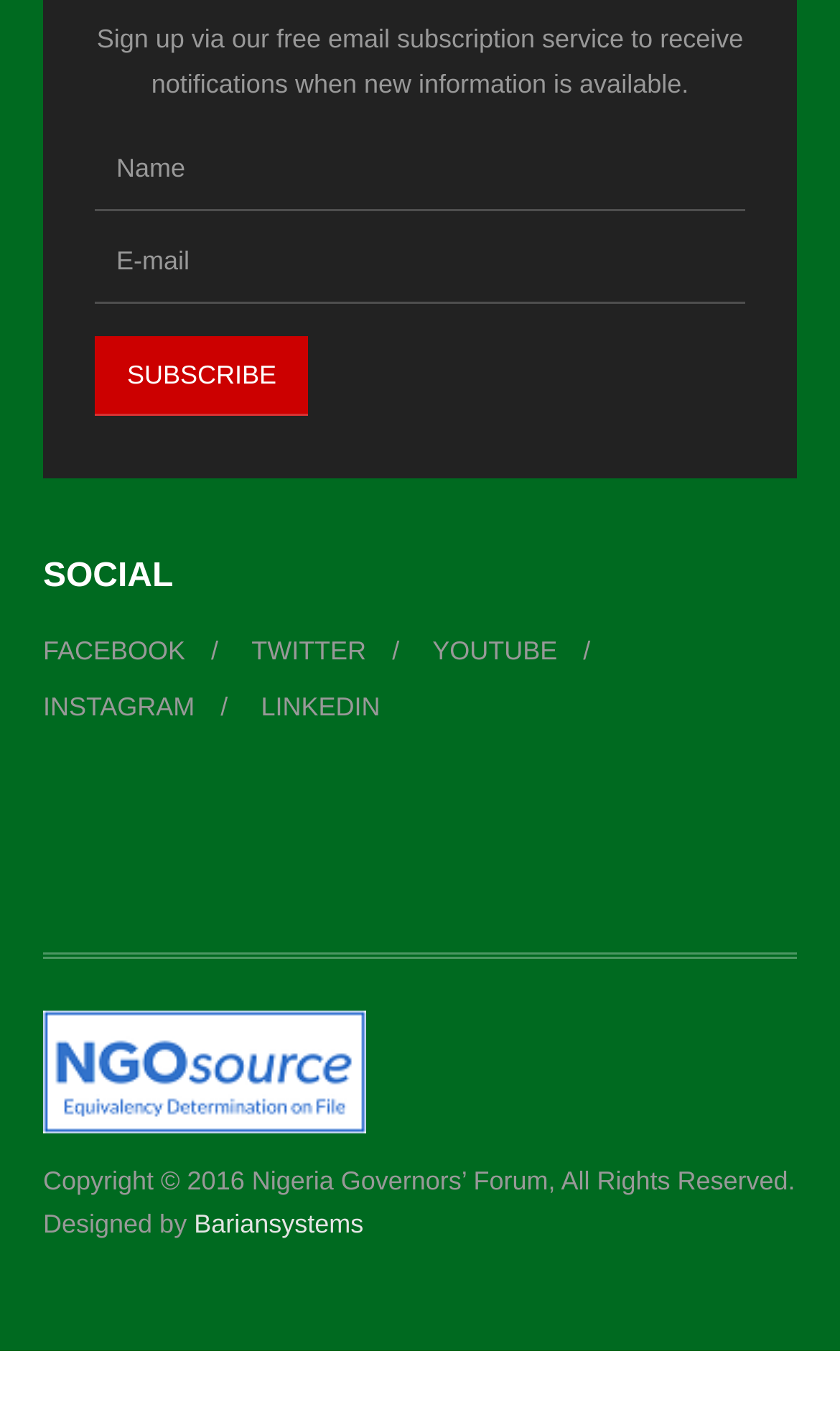Provide the bounding box coordinates for the specified HTML element described in this description: "input value="E-mail" name="user[email]" title="E-mail" value="E-mail"". The coordinates should be four float numbers ranging from 0 to 1, in the format [left, top, right, bottom].

[0.113, 0.156, 0.887, 0.213]